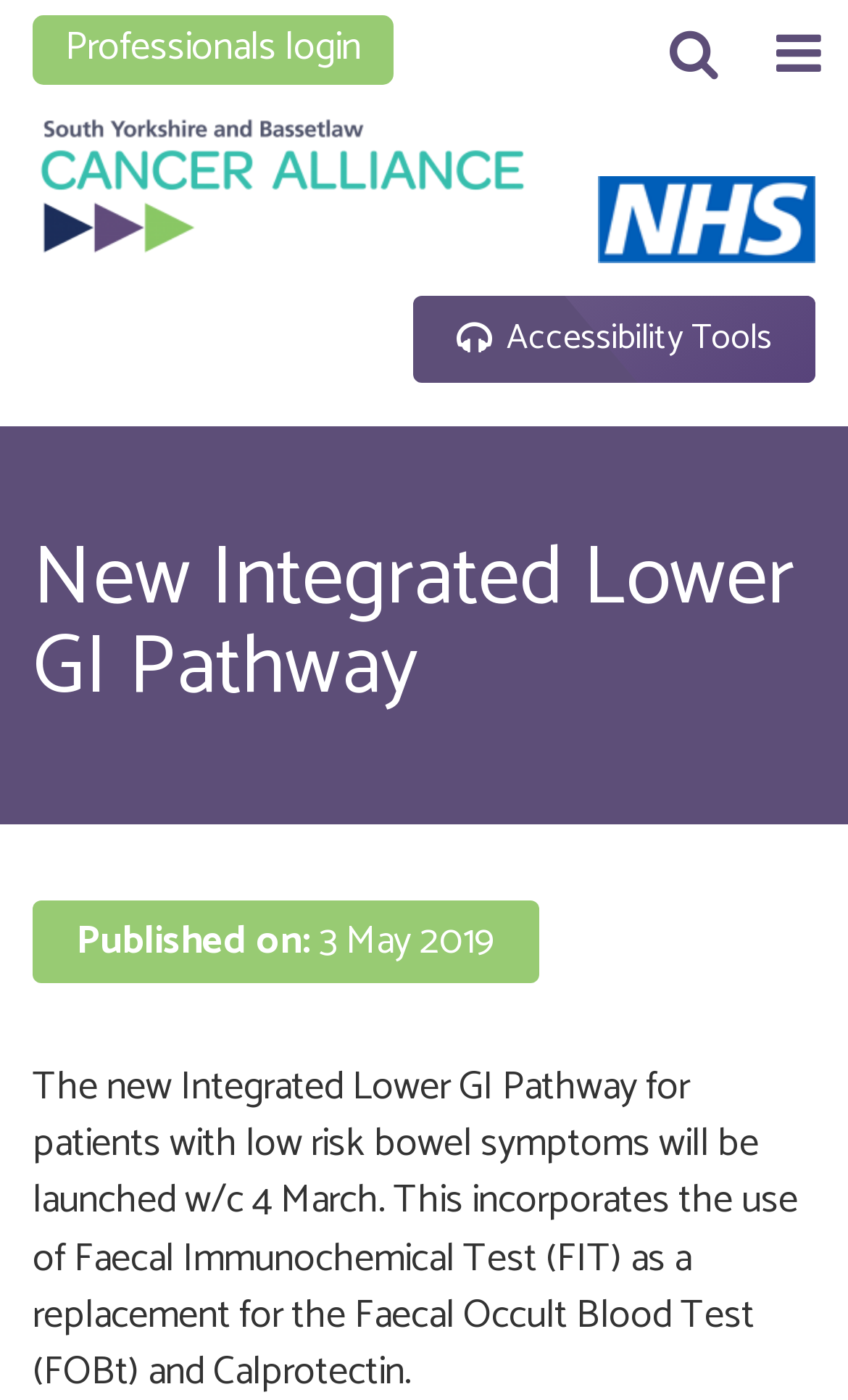From the element description: "Accessibility Tools", extract the bounding box coordinates of the UI element. The coordinates should be expressed as four float numbers between 0 and 1, in the order [left, top, right, bottom].

[0.487, 0.212, 0.962, 0.273]